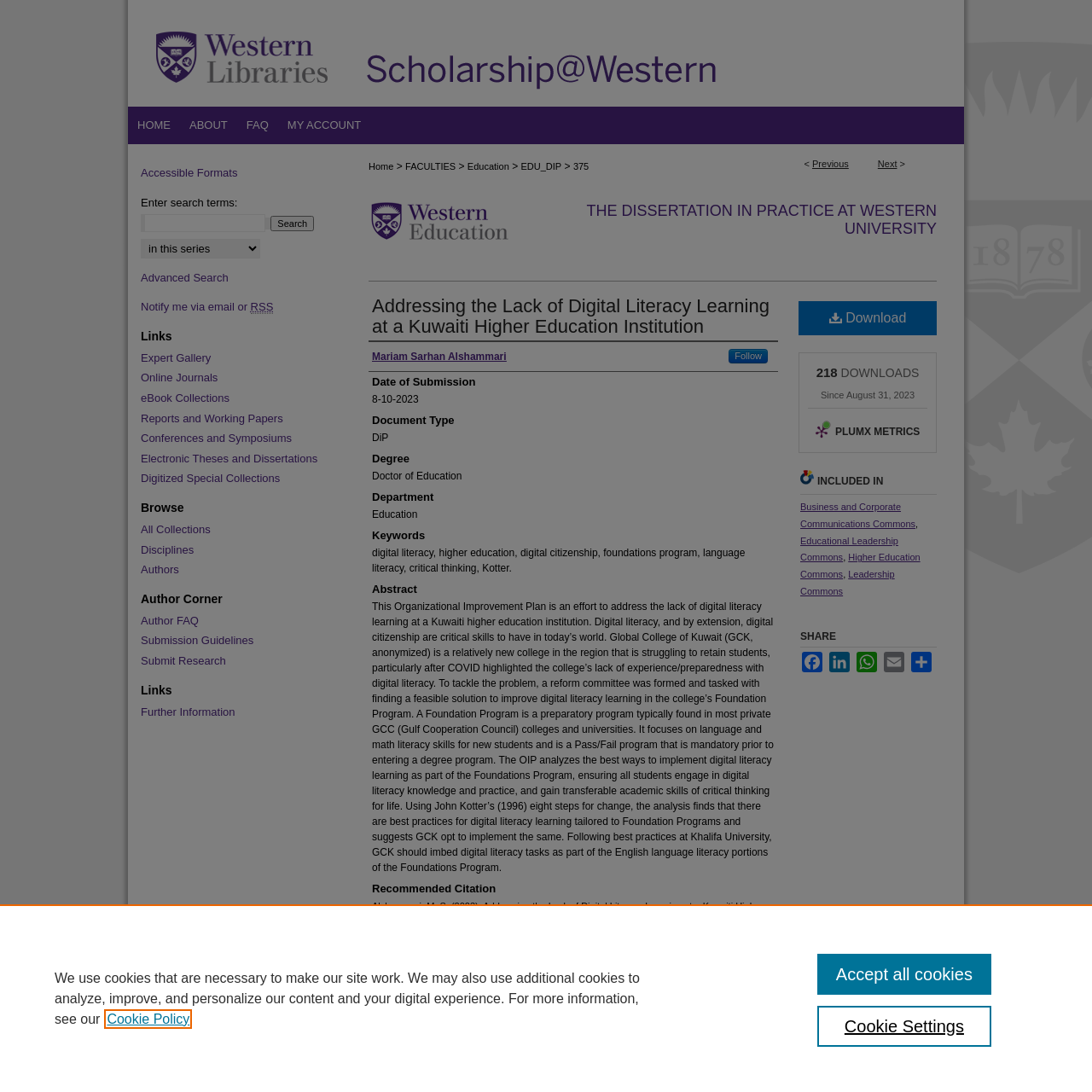Produce a meticulous description of the webpage.

This webpage appears to be a scholarly article or dissertation titled "Addressing the Lack of Digital Literacy Learning at a Kuwaiti Higher Education Institution" by Mariam Sarhan Alshammari. The page is divided into several sections, with a navigation menu at the top and a breadcrumb trail below it.

At the top of the page, there are links to "Menu", "Scholarship@Western", and "Western Libraries", along with an image of the Western Libraries logo. Below this, there is a navigation menu with links to "HOME", "ABOUT", "FAQ", and "MY ACCOUNT".

The main content of the page is divided into several sections, including the title and author of the article, a heading section with links to "THE DISSERTATION IN PRACTICE AT WESTERN UNIVERSITY", and a section with metadata about the article, including the date of submission, document type, degree, department, and keywords.

The abstract of the article is provided, which discusses the importance of digital literacy and digital citizenship in higher education, particularly in the context of the Global College of Kuwait. The abstract also outlines the purpose of the article, which is to analyze the best ways to implement digital literacy learning in the college's Foundation Program.

Below the abstract, there are links to "Recommended Citation" and "Download", as well as a section with metrics about the article, including the number of downloads and views. There is also a section with links to "INCLUDED IN", which lists various academic disciplines and categories related to the article.

The page also includes a "SHARE" section with links to share the article on social media platforms, as well as a "COMPLEMENTARY" section with links to "Accessible Formats" and a search bar. Finally, there is a section with links to "Expert Gallery", "Online Journals", "eBook Collections", "Reports and Working Papers", and "Conferences and Symposiums".